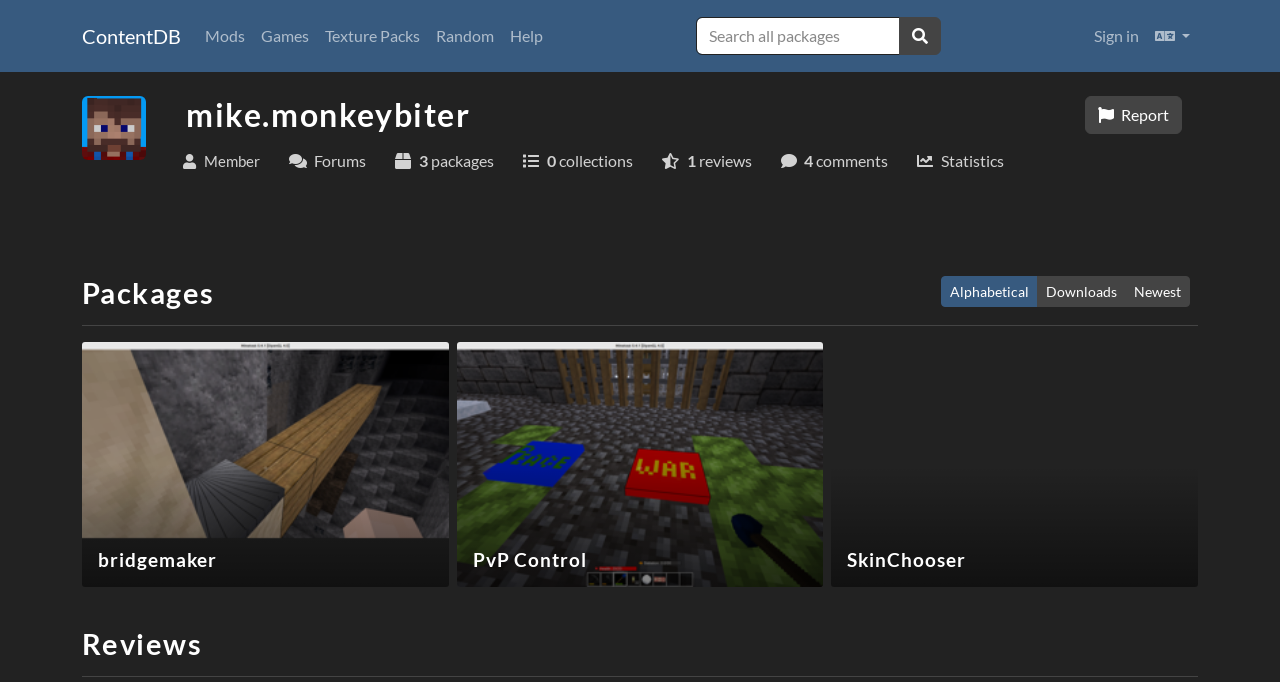Locate the bounding box coordinates of the region to be clicked to comply with the following instruction: "Search all packages". The coordinates must be four float numbers between 0 and 1, in the form [left, top, right, bottom].

[0.544, 0.025, 0.703, 0.081]